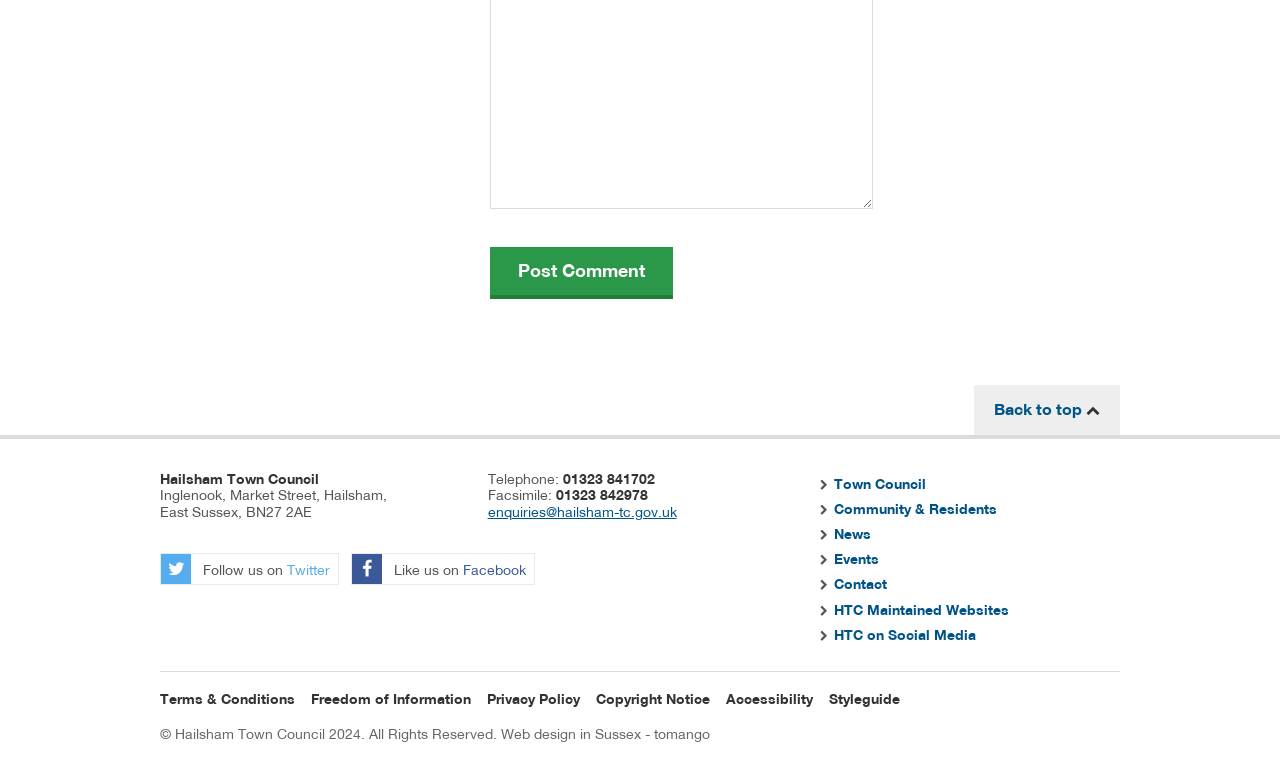What is the address of Hailsham Town Council?
Respond to the question with a single word or phrase according to the image.

Inglenook, Market Street, Hailsham, East Sussex, BN27 2AE